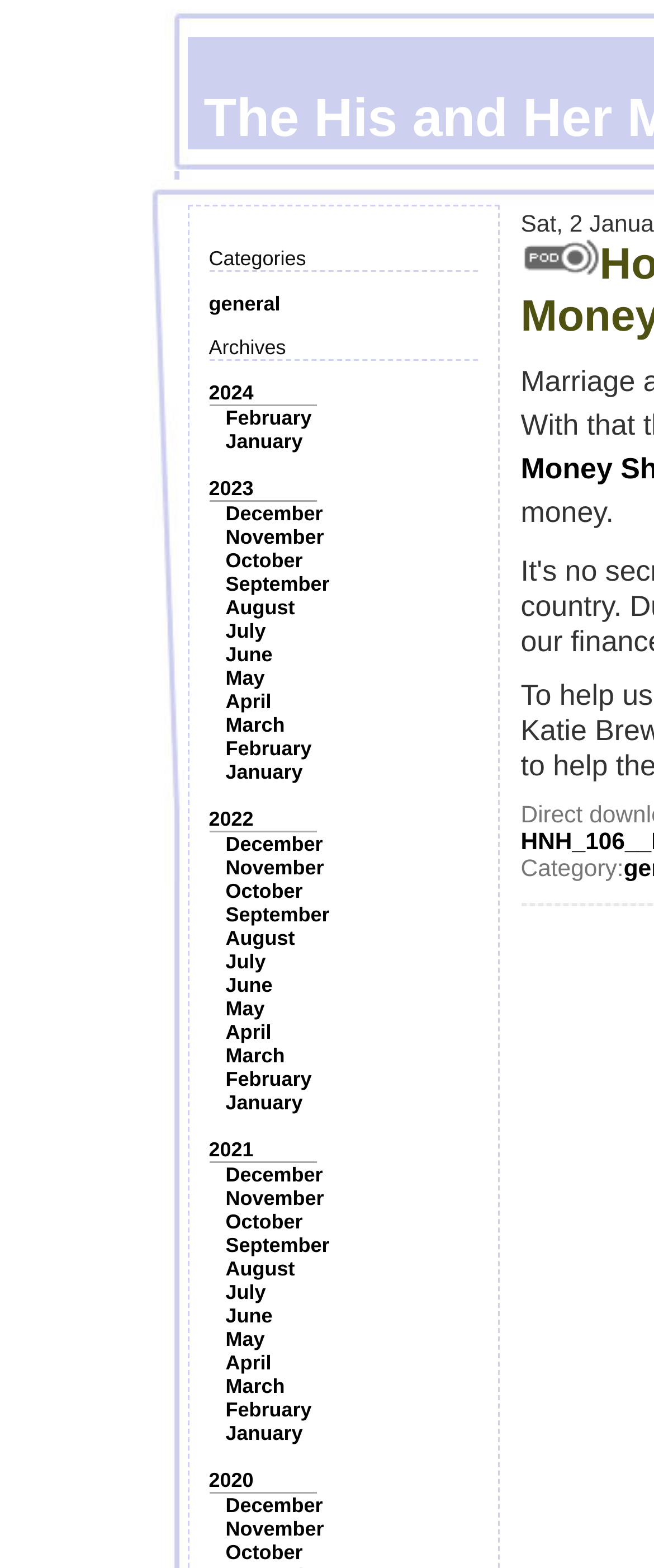Please provide the bounding box coordinate of the region that matches the element description: April. Coordinates should be in the format (top-left x, top-left y, bottom-right x, bottom-right y) and all values should be between 0 and 1.

[0.345, 0.44, 0.415, 0.455]